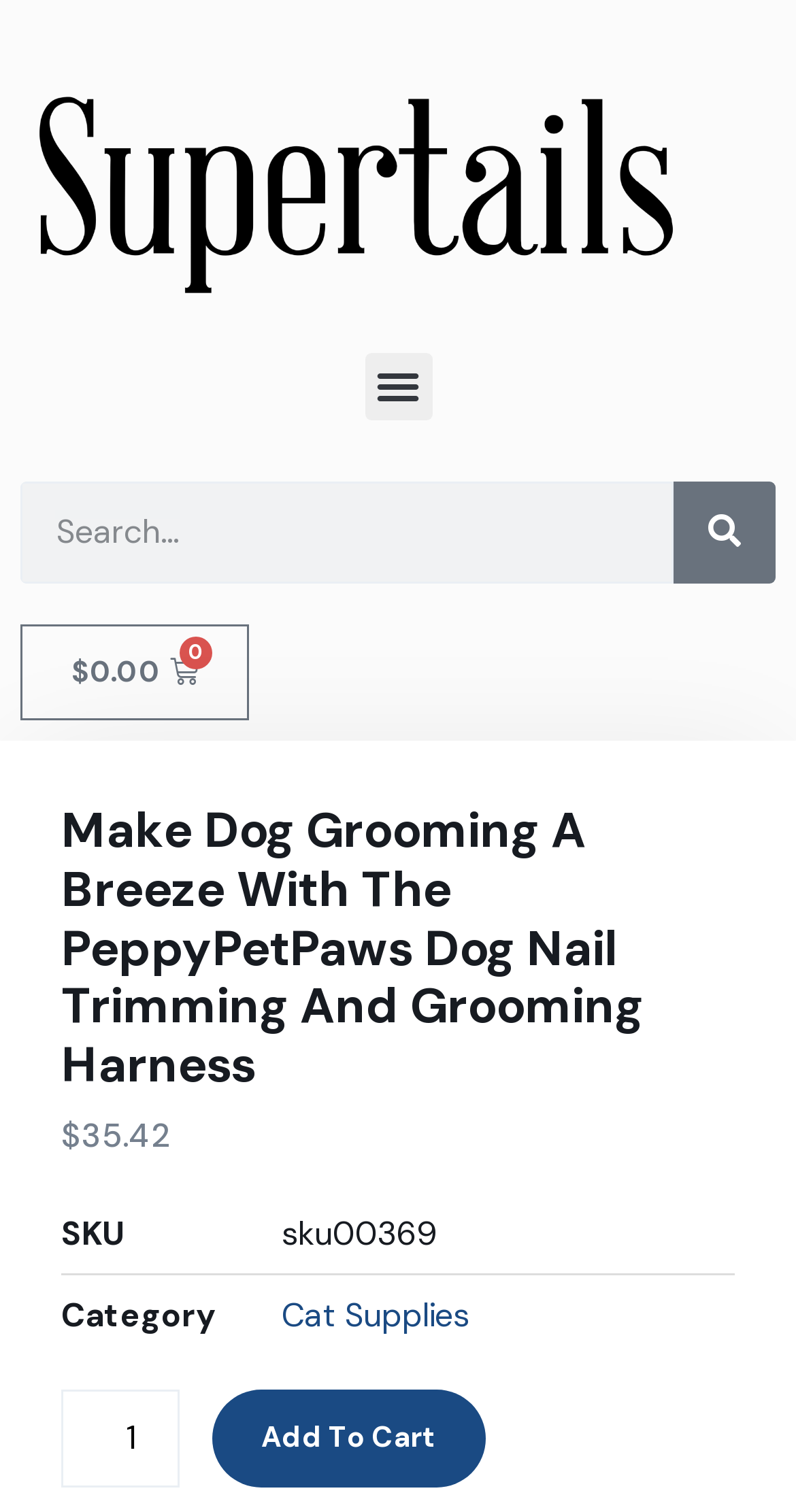What is the SKU of the product?
Respond to the question with a well-detailed and thorough answer.

I found the SKU of the product by examining the static text element that displays the SKU, which is 'sku00369'.